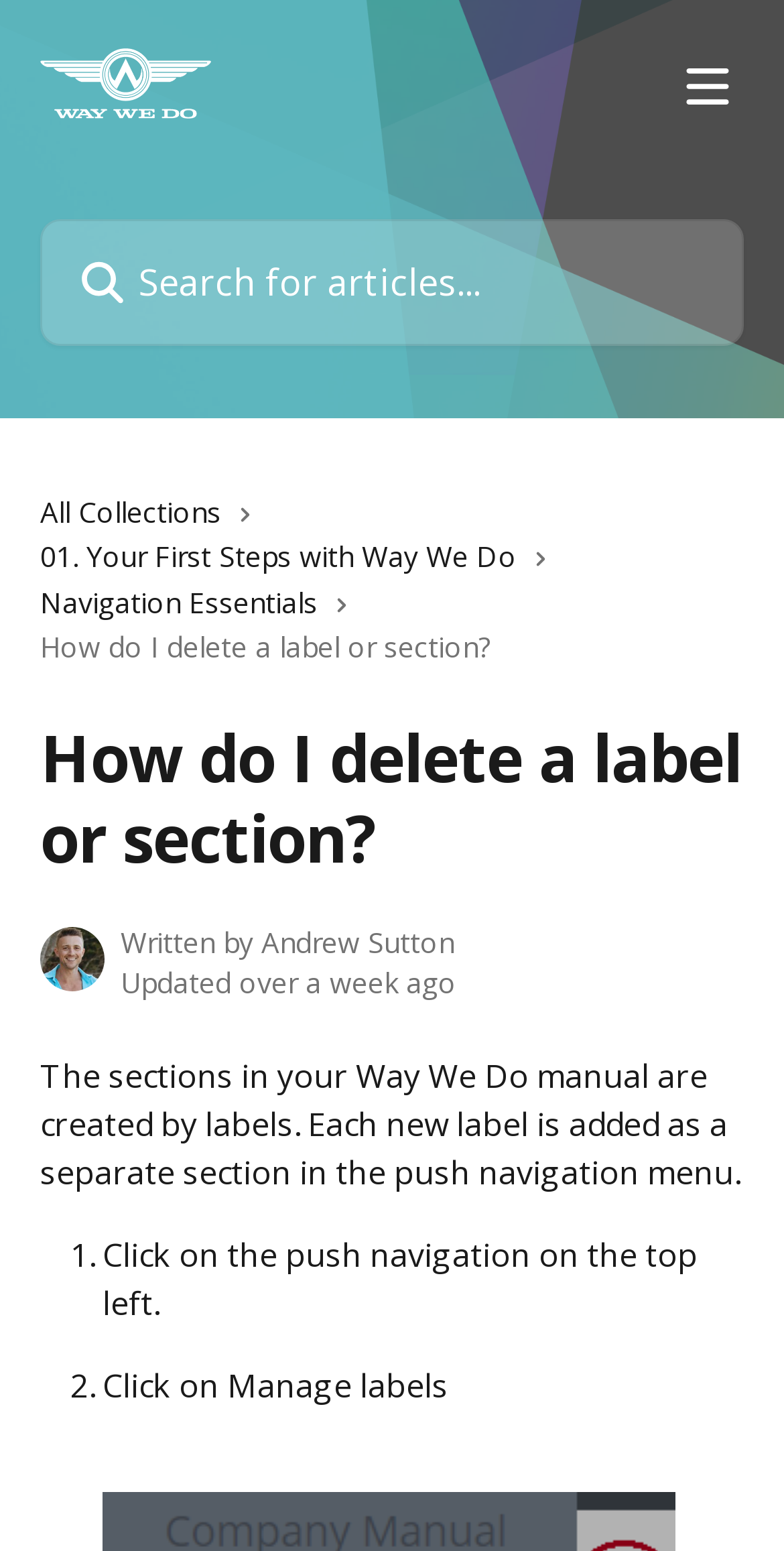How many steps are there to delete a label or section?
Based on the image, please offer an in-depth response to the question.

I found the answer by looking at the list of instructions, which has two list markers, indicating two steps to delete a label or section.